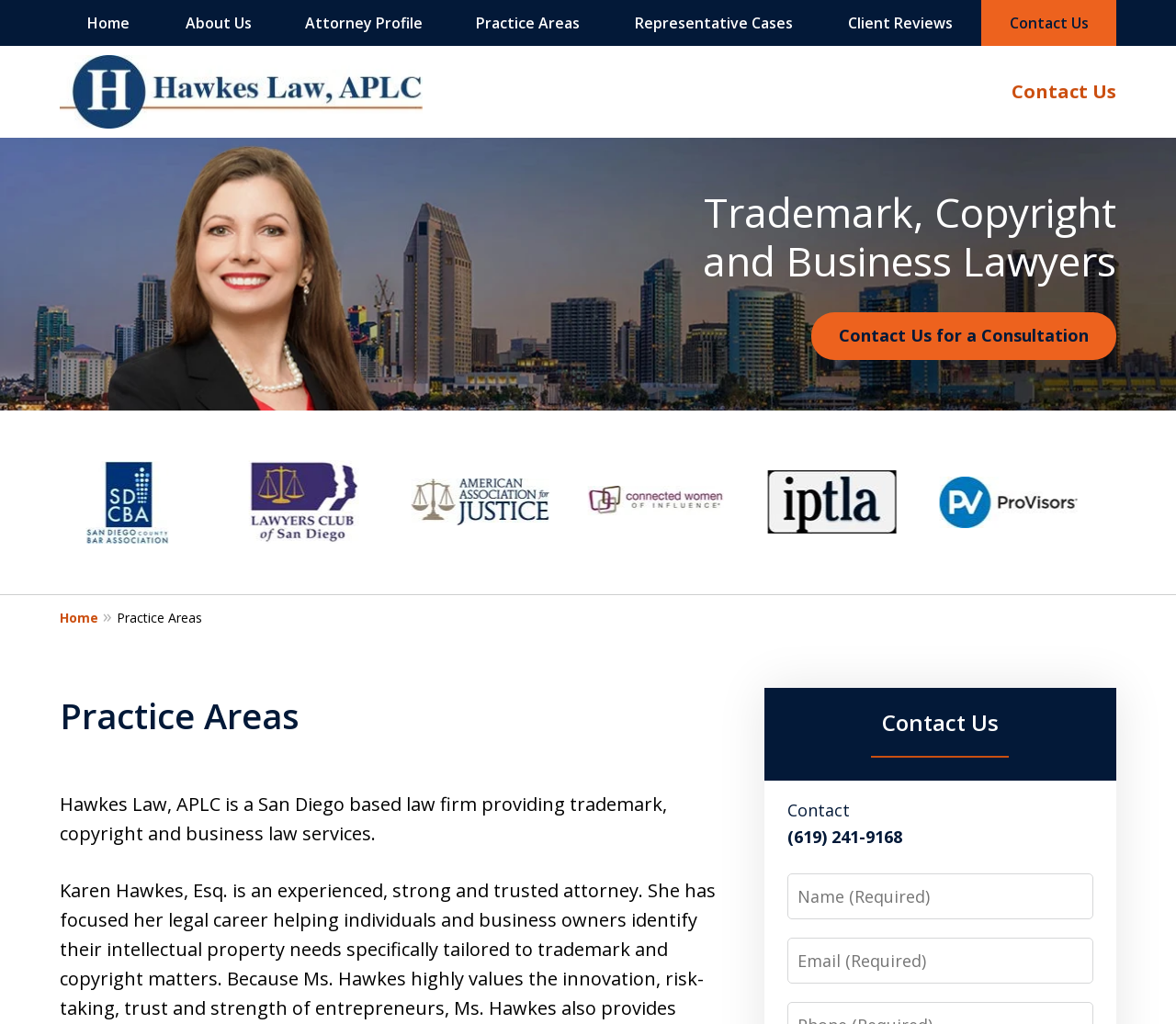Identify the bounding box coordinates of the part that should be clicked to carry out this instruction: "Click the Hawkes Law, APCL Logo".

[0.051, 0.054, 0.359, 0.126]